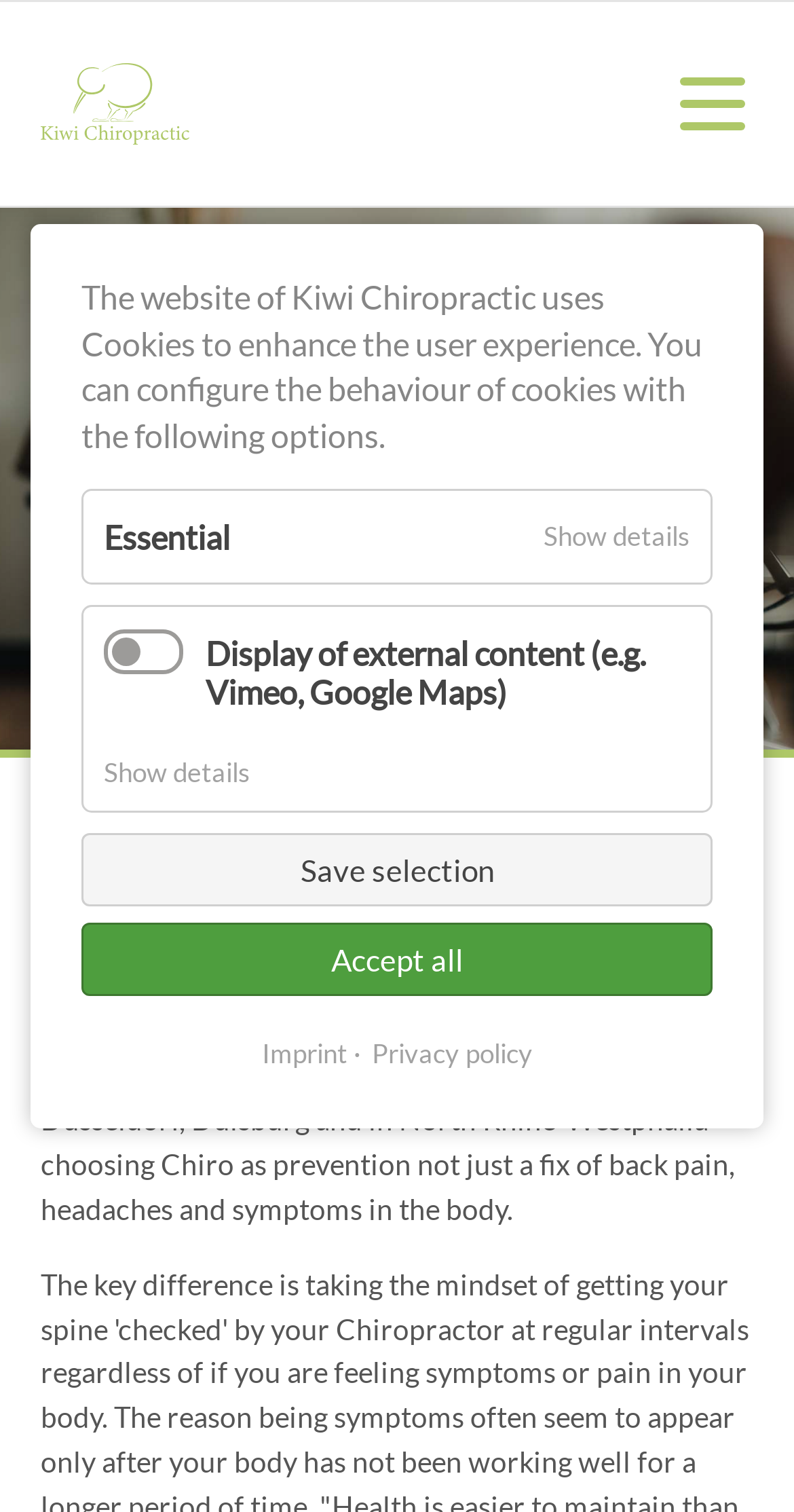Provide the bounding box for the UI element matching this description: "1 Comment".

None